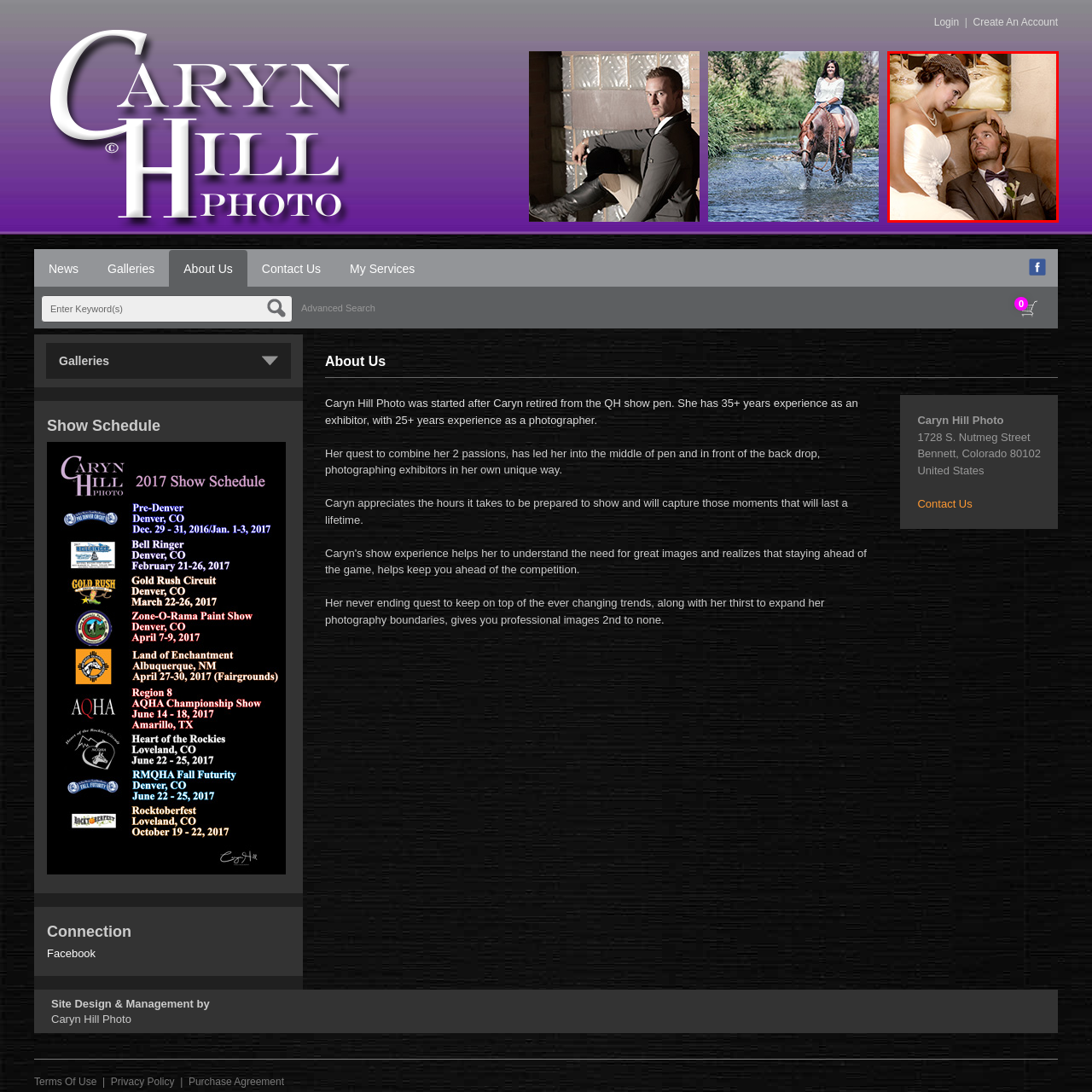Look at the area highlighted in the red box, What is the groom wearing? Please provide an answer in a single word or phrase.

Suit and bow tie